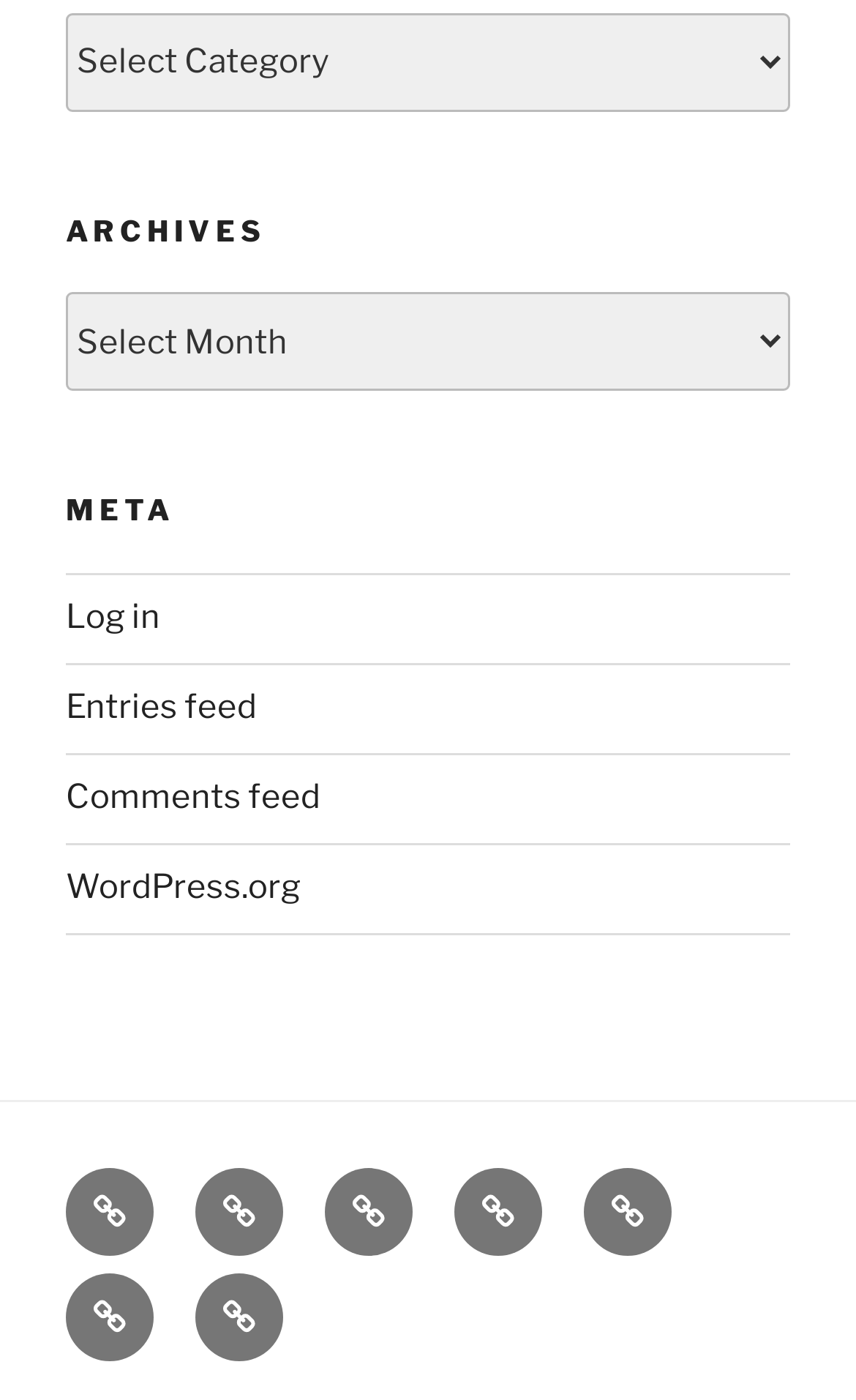Please identify the bounding box coordinates of the region to click in order to complete the task: "Check the privacy policy". The coordinates must be four float numbers between 0 and 1, specified as [left, top, right, bottom].

[0.077, 0.909, 0.179, 0.972]